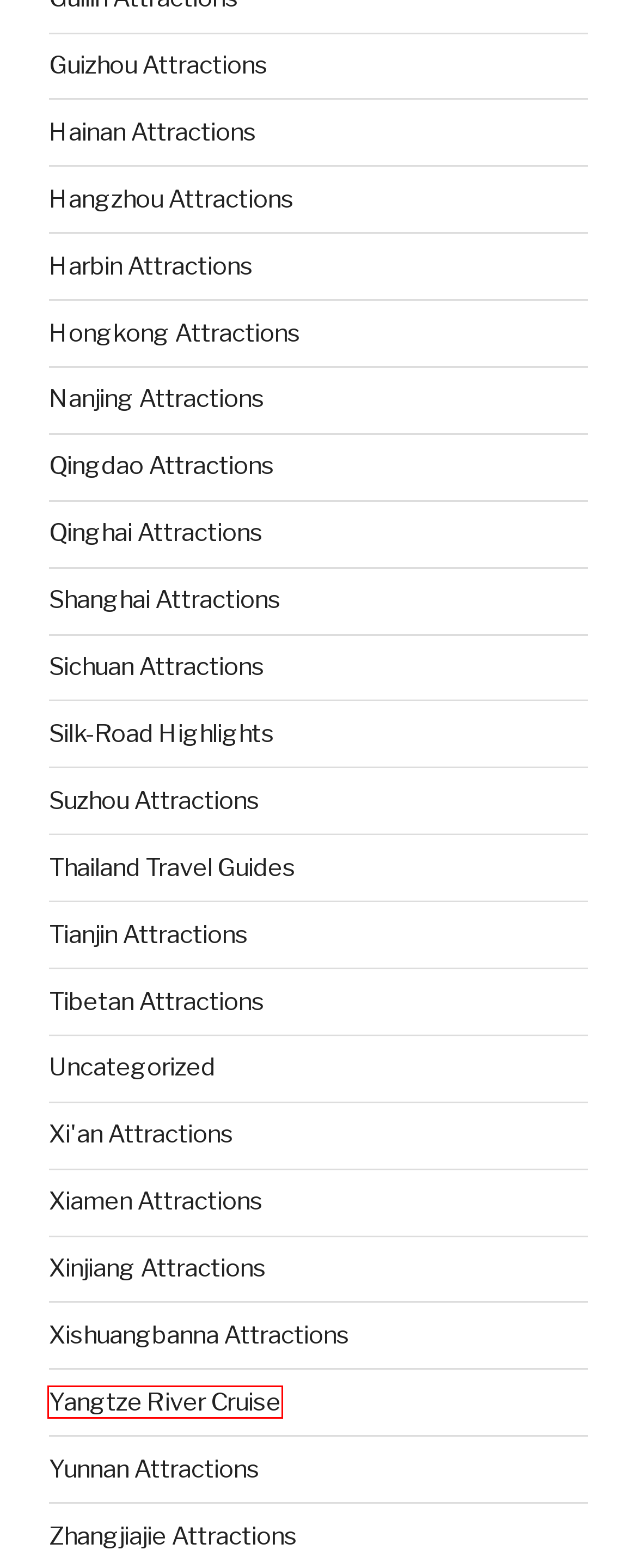Given a webpage screenshot featuring a red rectangle around a UI element, please determine the best description for the new webpage that appears after the element within the bounding box is clicked. The options are:
A. Silk-Road Highlights – China Travel Blog
B. Yangtze River Cruise – China Travel Blog
C. Guizhou Attractions – China Travel Blog
D. Sichuan Attractions – China Travel Blog
E. Suzhou Attractions – China Travel Blog
F. Hainan Attractions – China Travel Blog
G. Yunnan Attractions – China Travel Blog
H. Tianjin Attractions – China Travel Blog

B